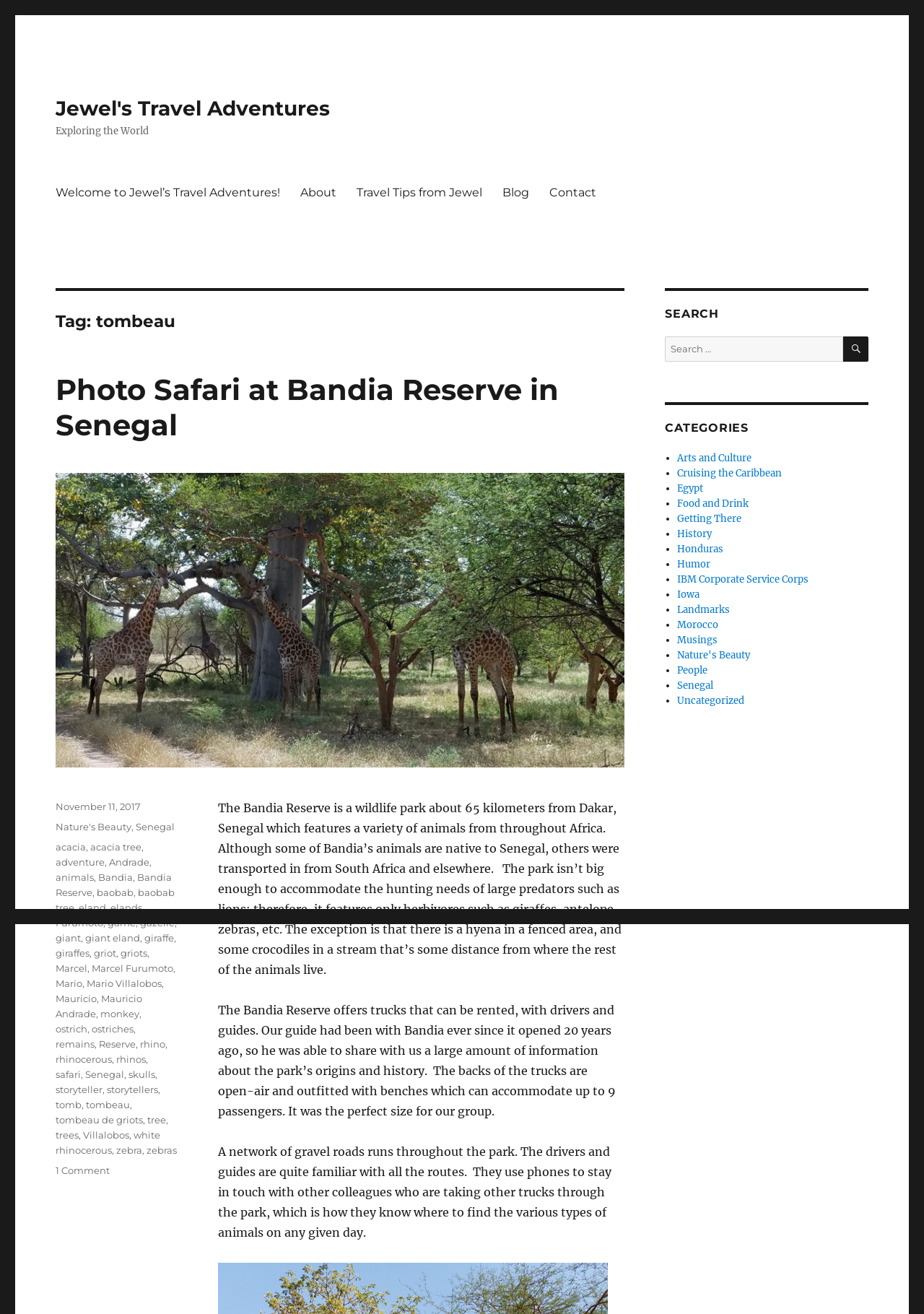Based on the image, give a detailed response to the question: What is the purpose of the trucks in the Bandia Reserve?

The article states that 'The Bandia Reserve offers trucks that can be rented, with drivers and guides.' and 'The backs of the trucks are open-air and outfitted with benches which can accommodate up to 9 passengers.'